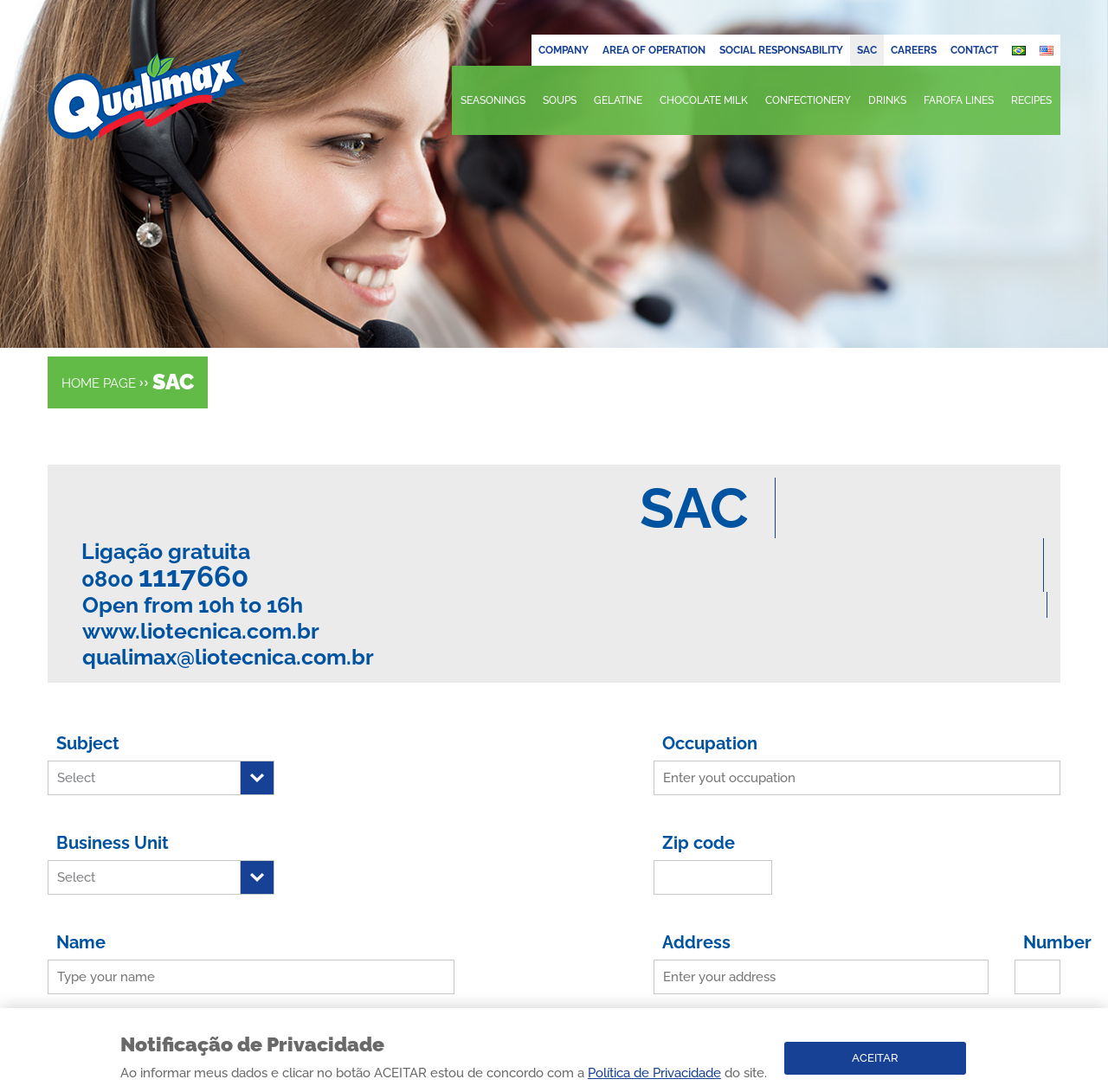Please identify the coordinates of the bounding box for the clickable region that will accomplish this instruction: "Click on the ACEITAR button".

[0.708, 0.954, 0.872, 0.984]